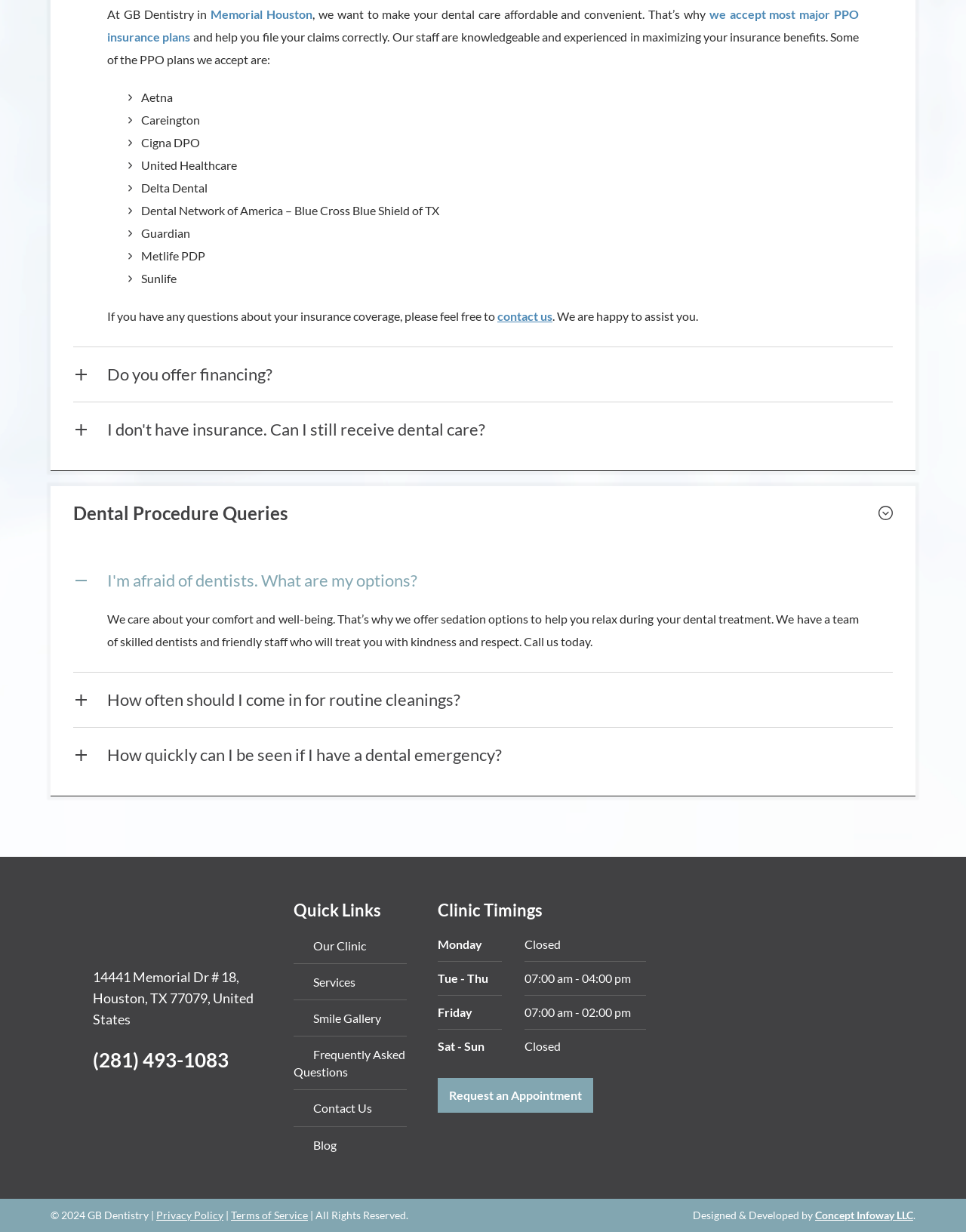Please specify the bounding box coordinates of the clickable region necessary for completing the following instruction: "Click the 'Request an Appointment' link". The coordinates must consist of four float numbers between 0 and 1, i.e., [left, top, right, bottom].

[0.453, 0.875, 0.614, 0.903]